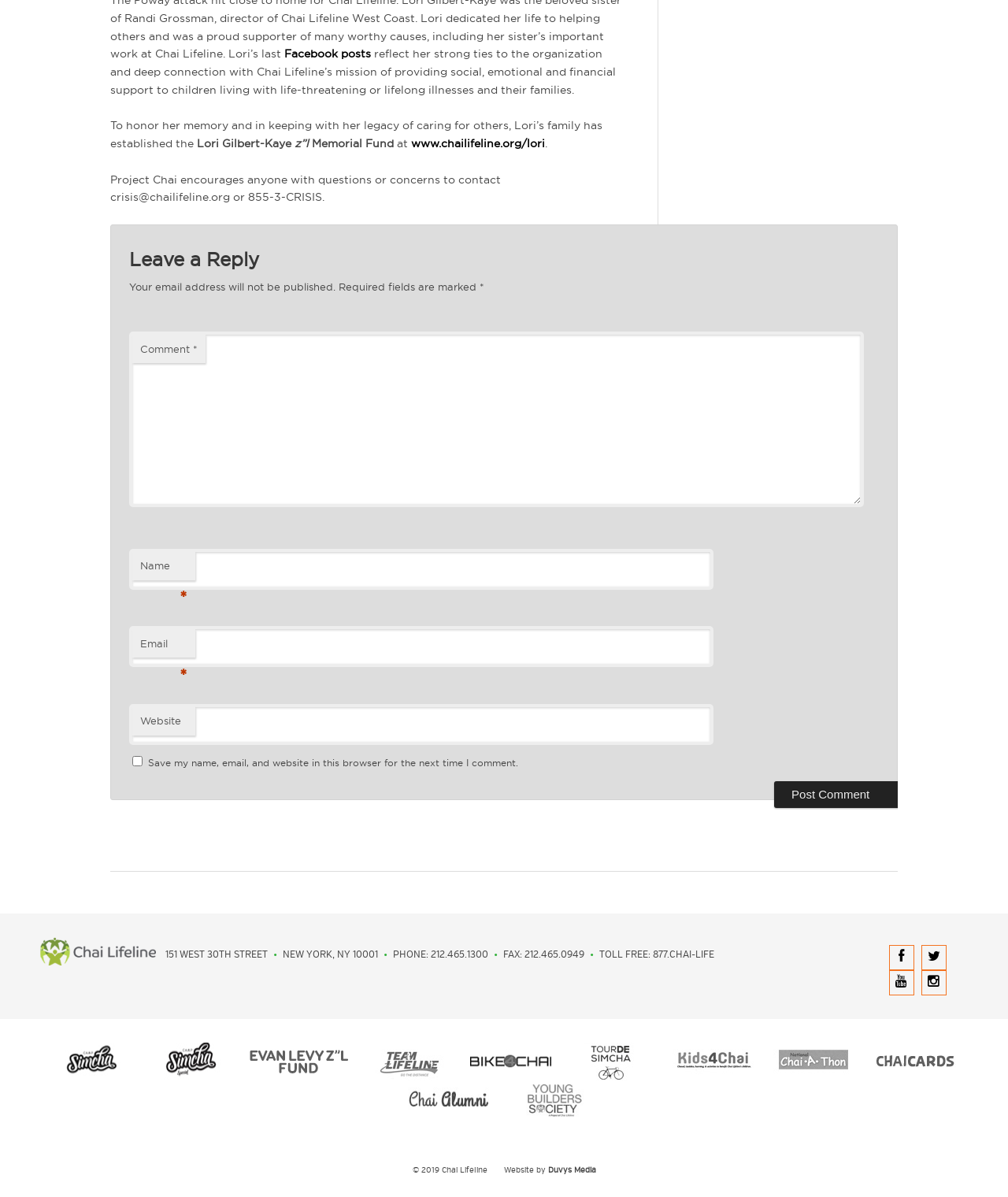Find the bounding box coordinates for the HTML element specified by: "alt="chai alumni"".

[0.405, 0.903, 0.485, 0.937]